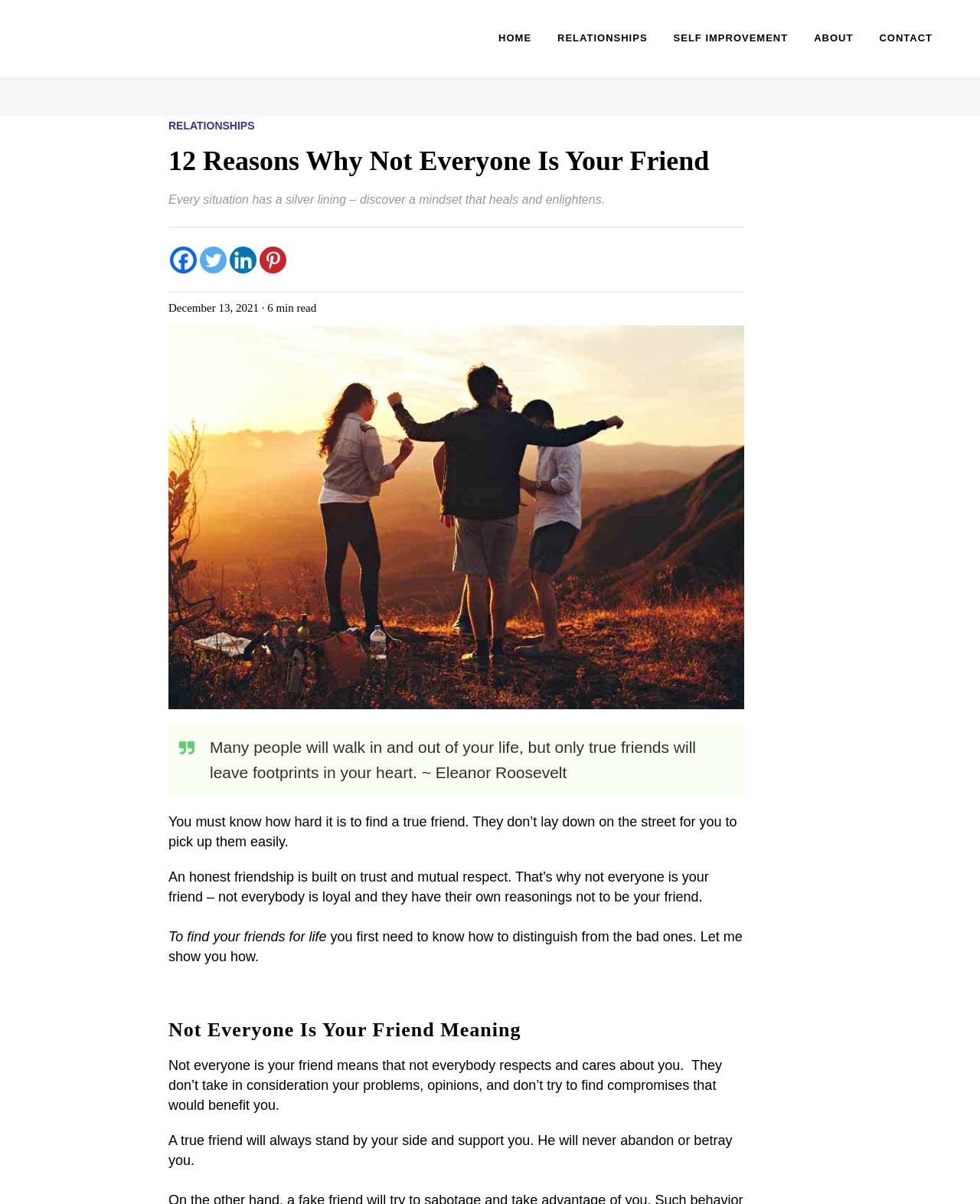Determine the bounding box coordinates for the area that needs to be clicked to fulfill this task: "read about relationships". The coordinates must be given as four float numbers between 0 and 1, i.e., [left, top, right, bottom].

[0.556, 0.0, 0.674, 0.064]